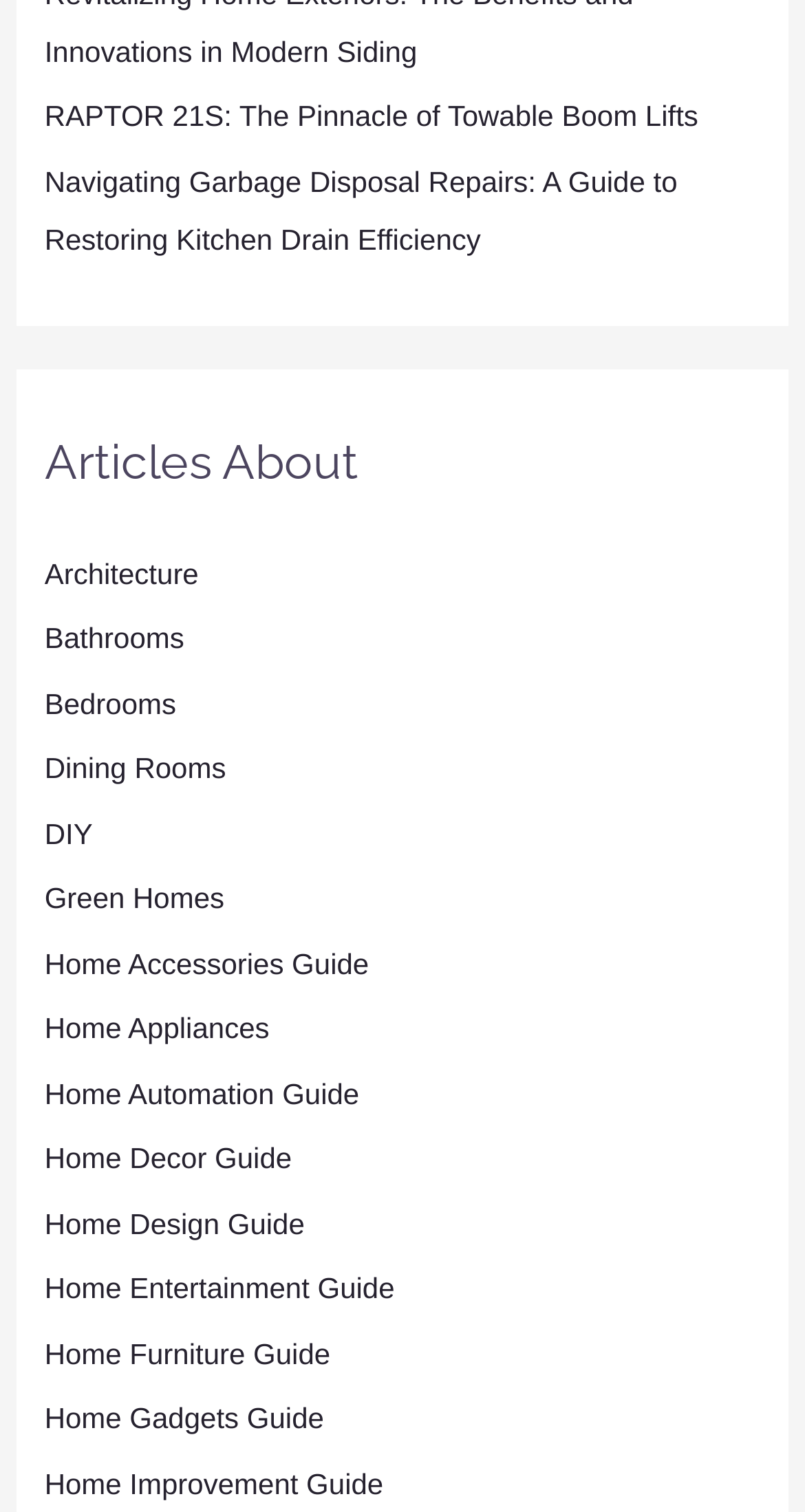Locate the bounding box of the UI element defined by this description: "Home Entertainment Guide". The coordinates should be given as four float numbers between 0 and 1, formatted as [left, top, right, bottom].

[0.055, 0.37, 0.49, 0.392]